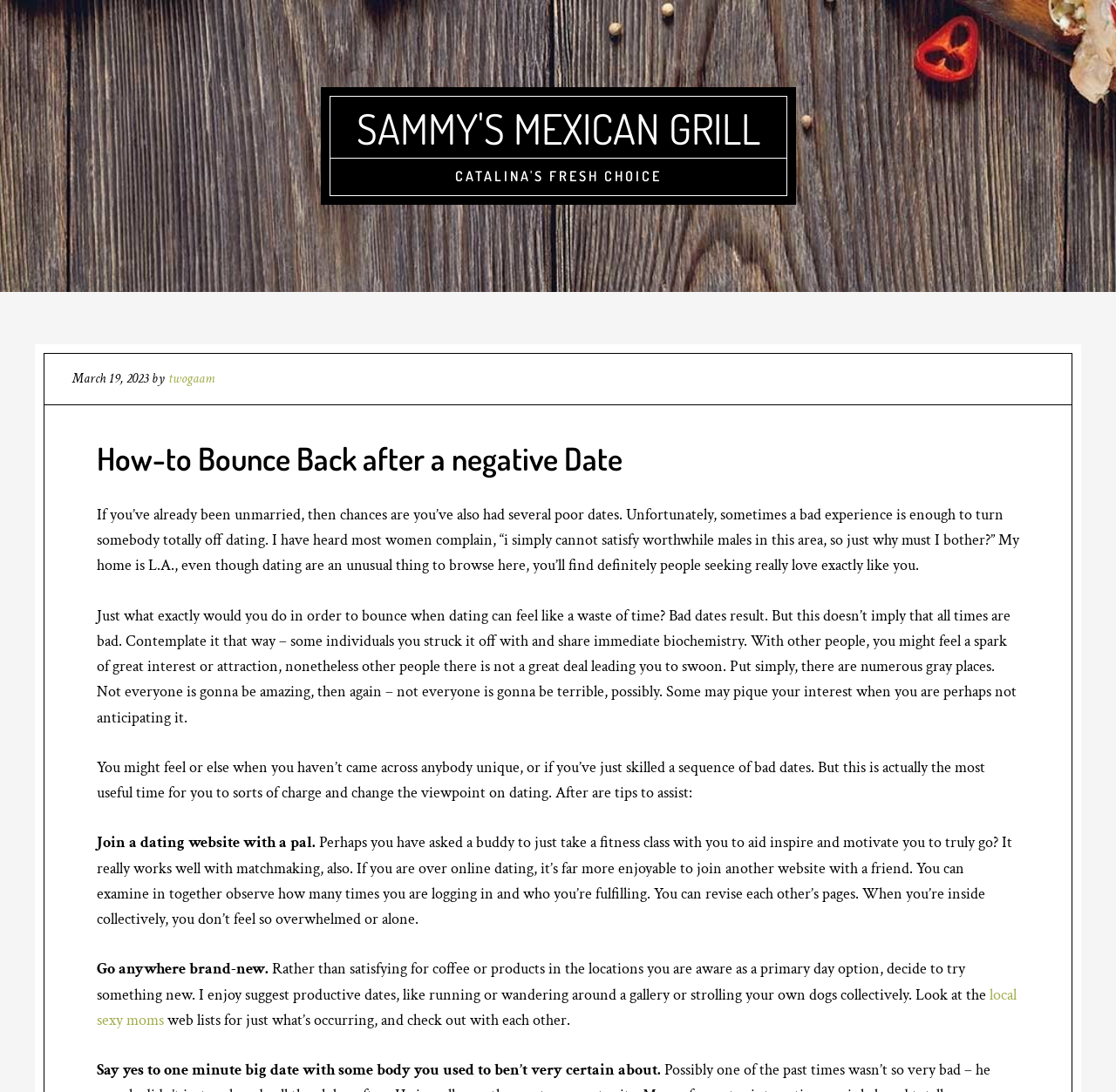Please extract and provide the main headline of the webpage.

How-to Bounce Back after a negative Date